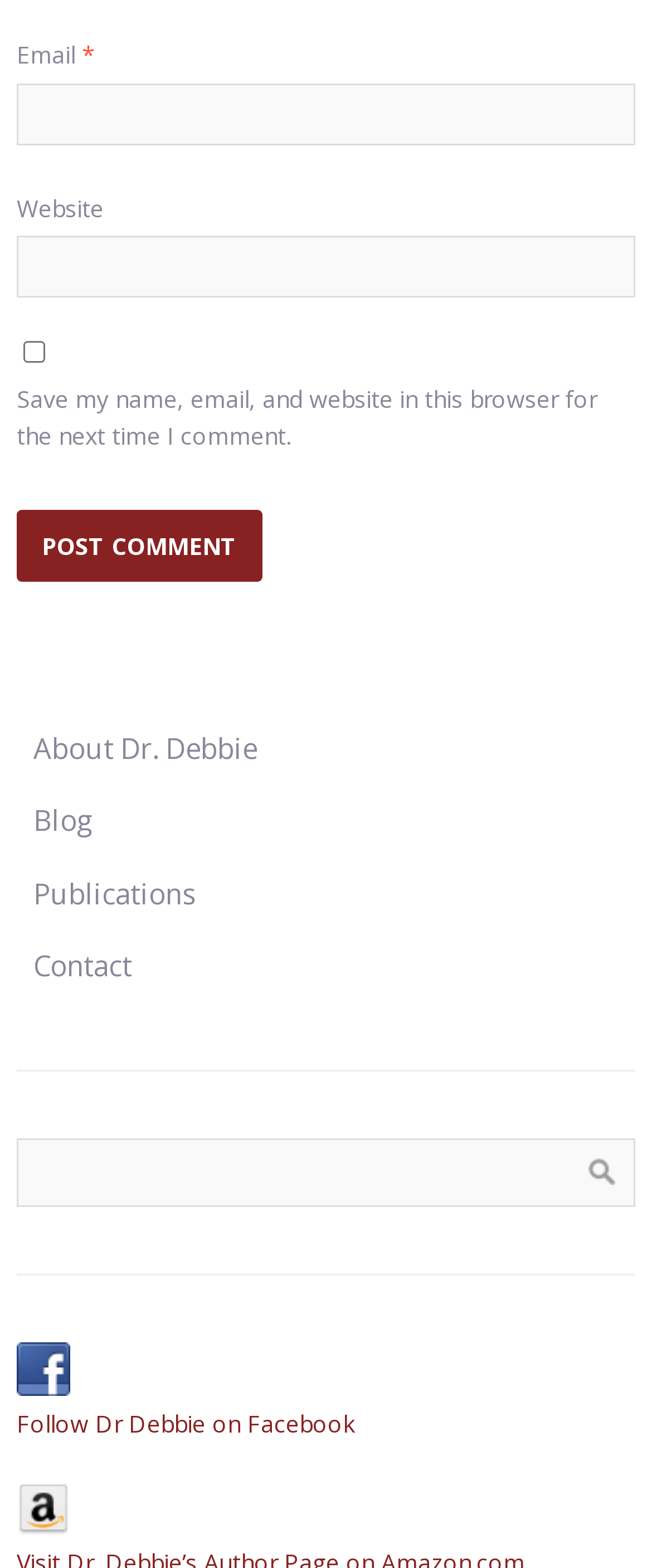Given the description "value="Search"", provide the bounding box coordinates of the corresponding UI element.

[0.872, 0.726, 0.974, 0.769]